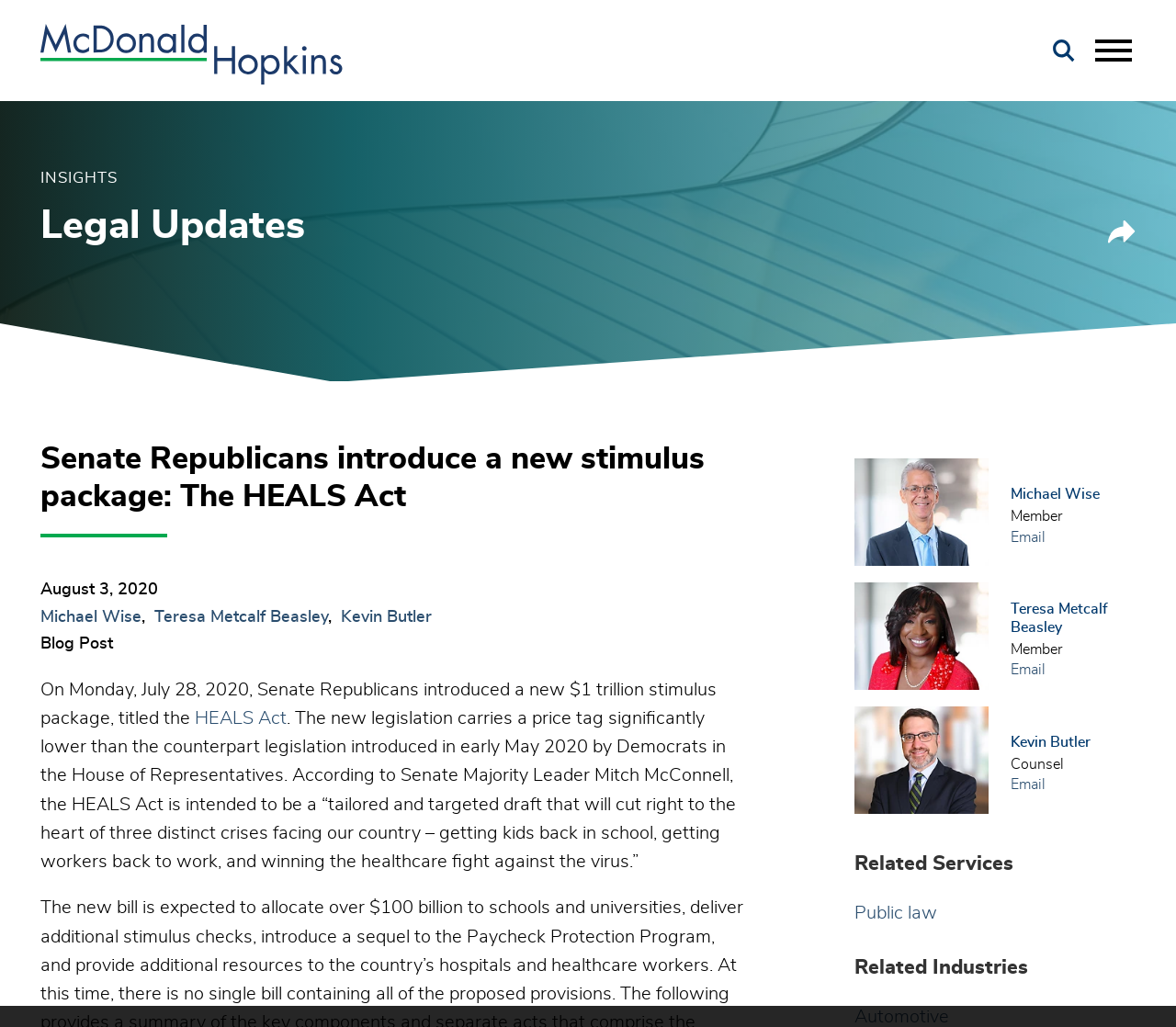Determine the bounding box coordinates for the area that should be clicked to carry out the following instruction: "Read the HEALS Act article".

[0.166, 0.69, 0.244, 0.708]